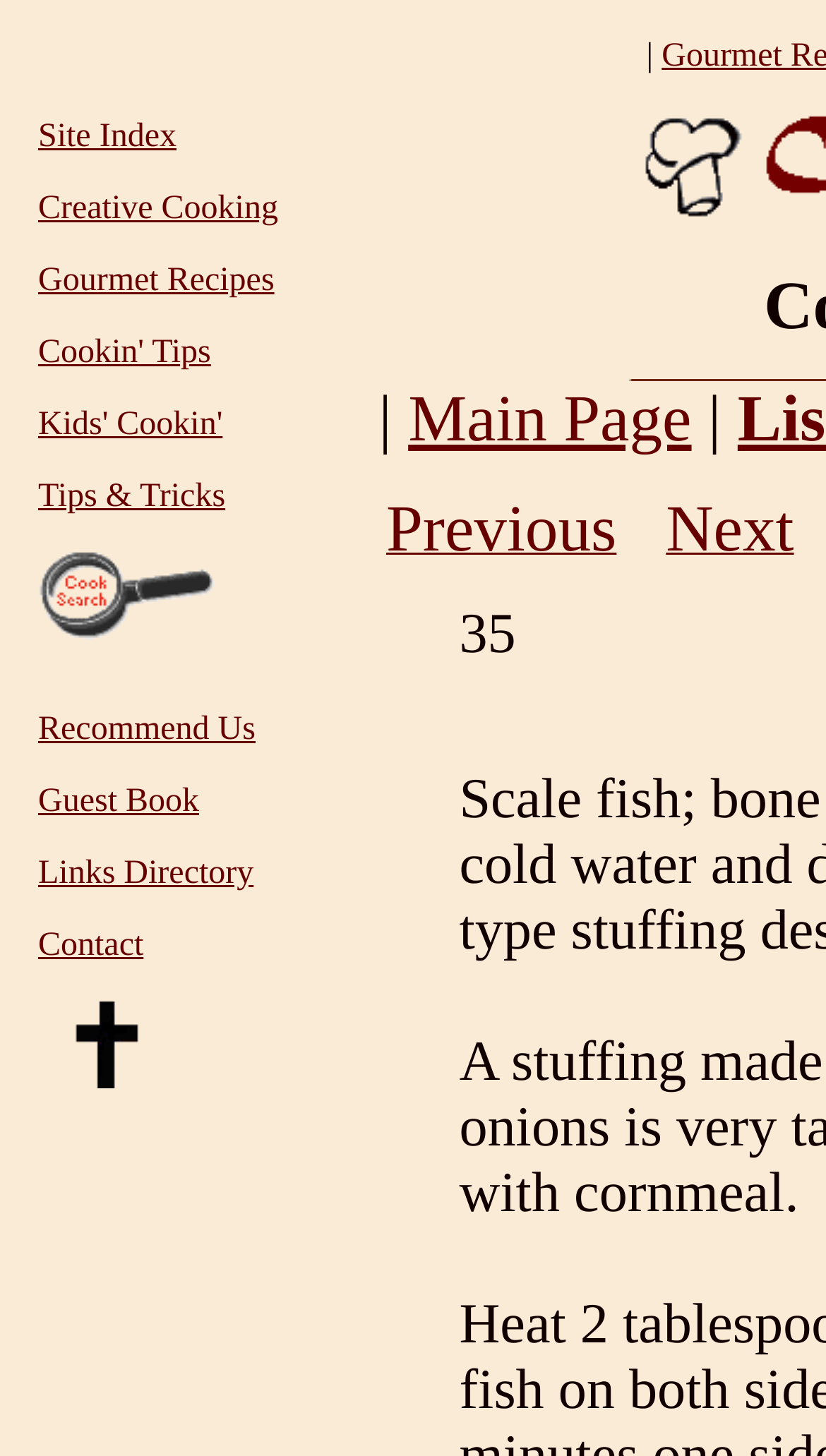Offer a meticulous description of the webpage's structure and content.

The webpage is titled "Creative Cooking - Tips and Tricks" and appears to be a cooking-related website. At the top-left corner, there is a table cell containing a vertical navigation menu with several links, including "Site Index", "Creative Cooking", "Gourmet Recipes", "Cookin' Tips", "Kids' Cookin'", "Tips & Tricks", and "Contact". 

Below the navigation menu, there is a search function, indicated by an image labeled "[ Cooking Search ]", which is accompanied by a link with the same label. 

To the right of the navigation menu, there are three links: "Main Page", "Previous", and "Next", which are likely pagination controls. 

The webpage also features a few decorative images, including a "[ Cross ]" icon at the bottom-left corner.